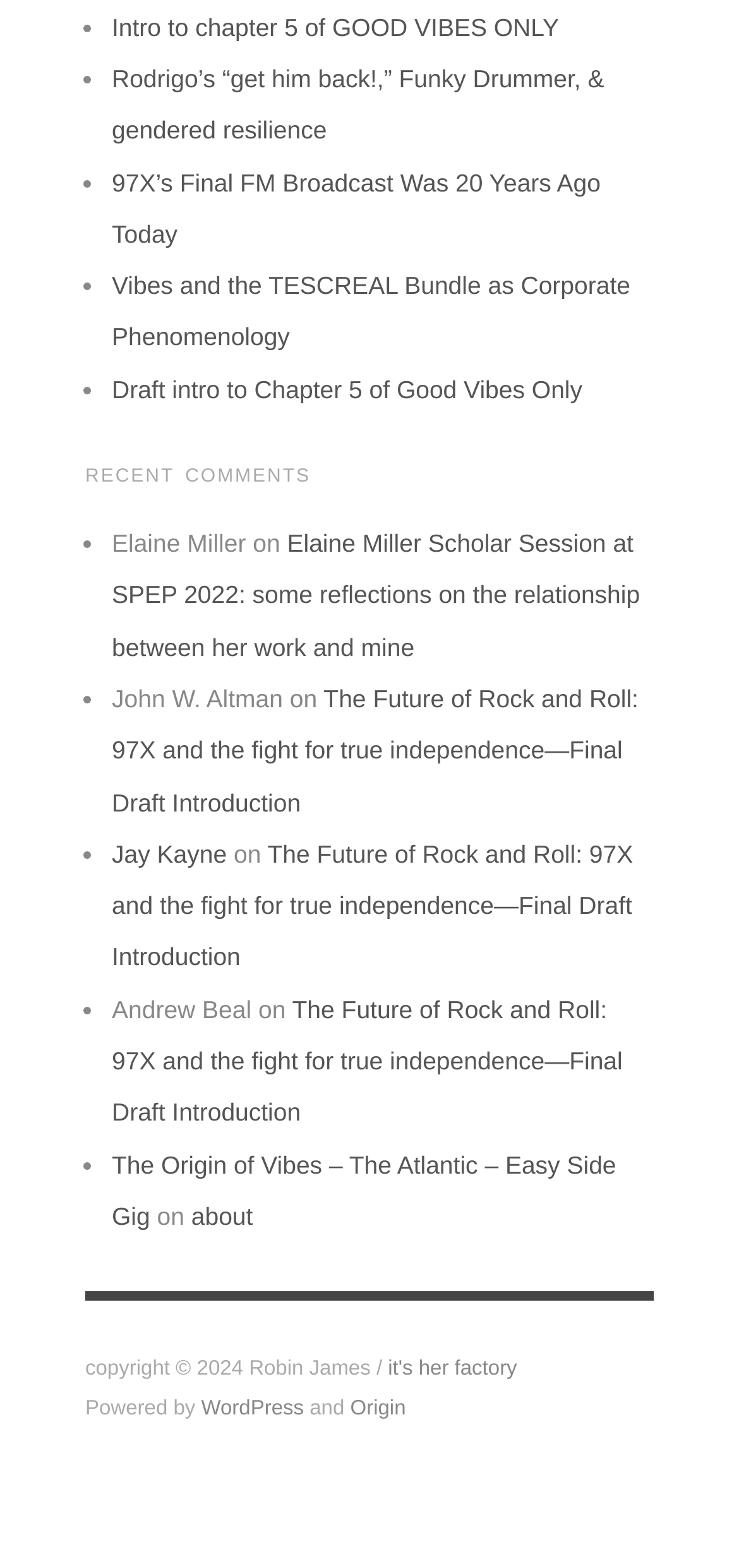Pinpoint the bounding box coordinates of the element you need to click to execute the following instruction: "Learn about the origin of Vibes". The bounding box should be represented by four float numbers between 0 and 1, in the format [left, top, right, bottom].

[0.151, 0.734, 0.834, 0.785]